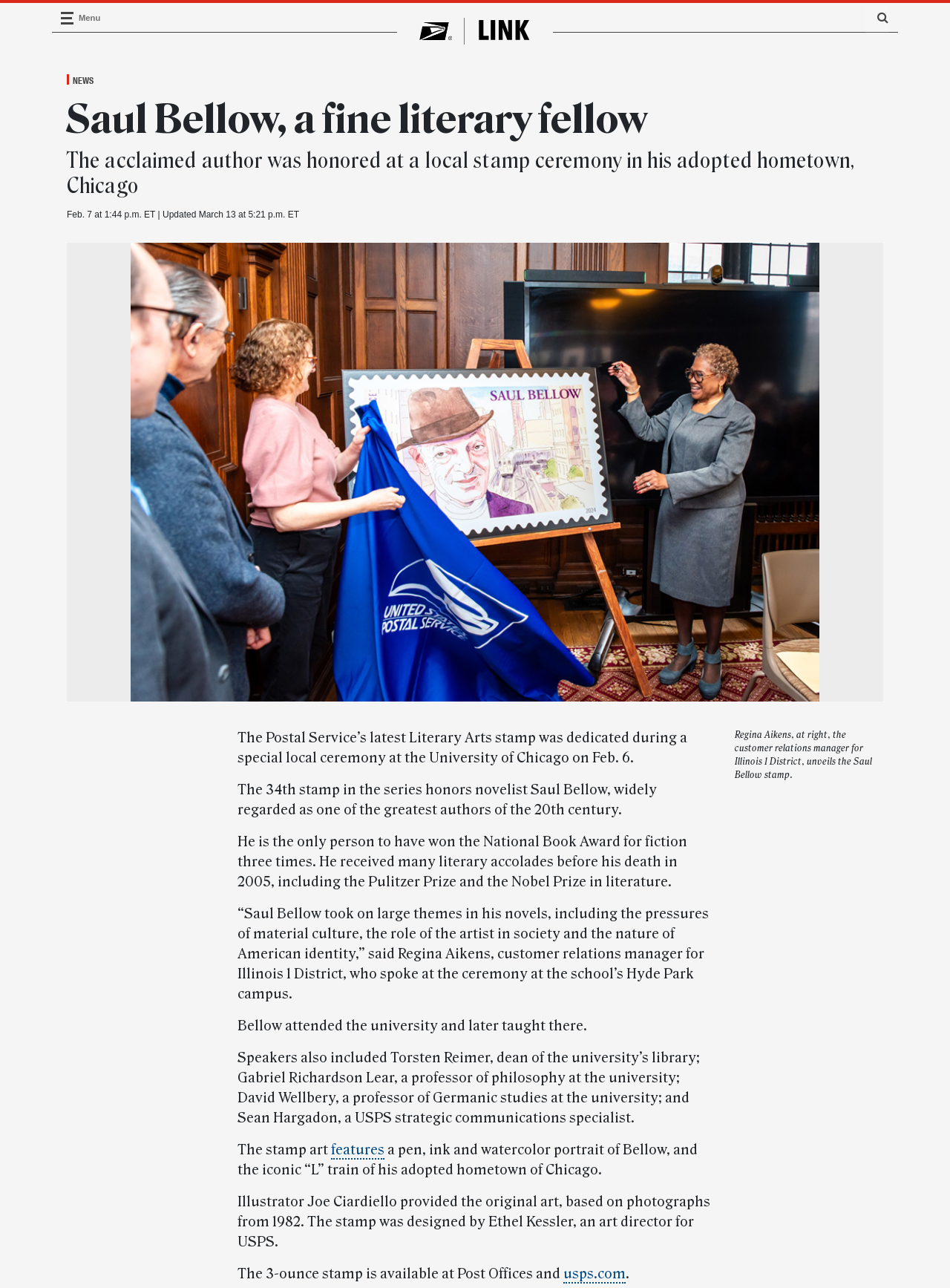Give a short answer using one word or phrase for the question:
What is the name of the manager who spoke at the ceremony?

Regina Aikens